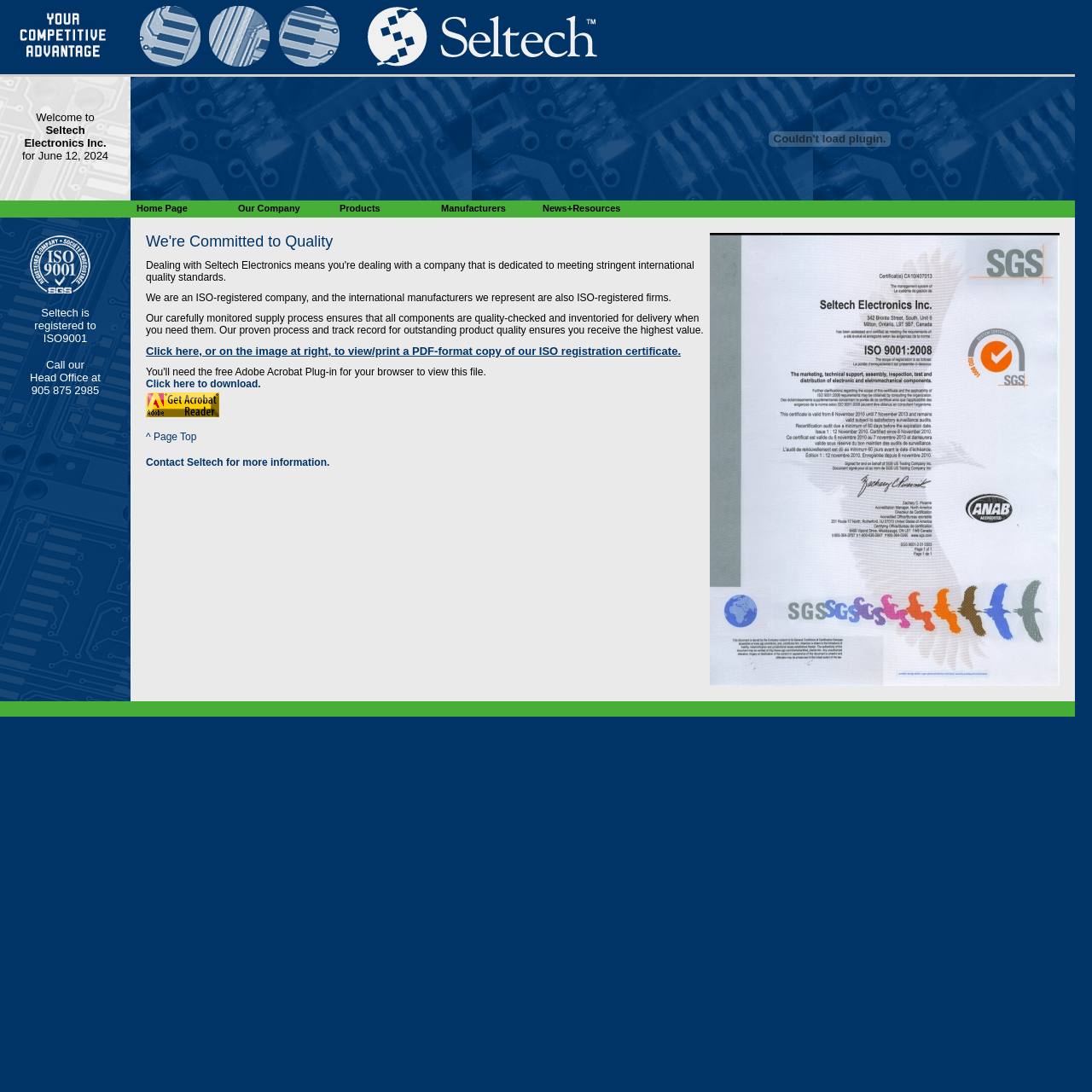Please provide a detailed answer to the question below by examining the image:
What is the phone number of the Head Office?

The phone number is mentioned in the second layout table, in the first row, in the first layout table cell, as part of the static text.